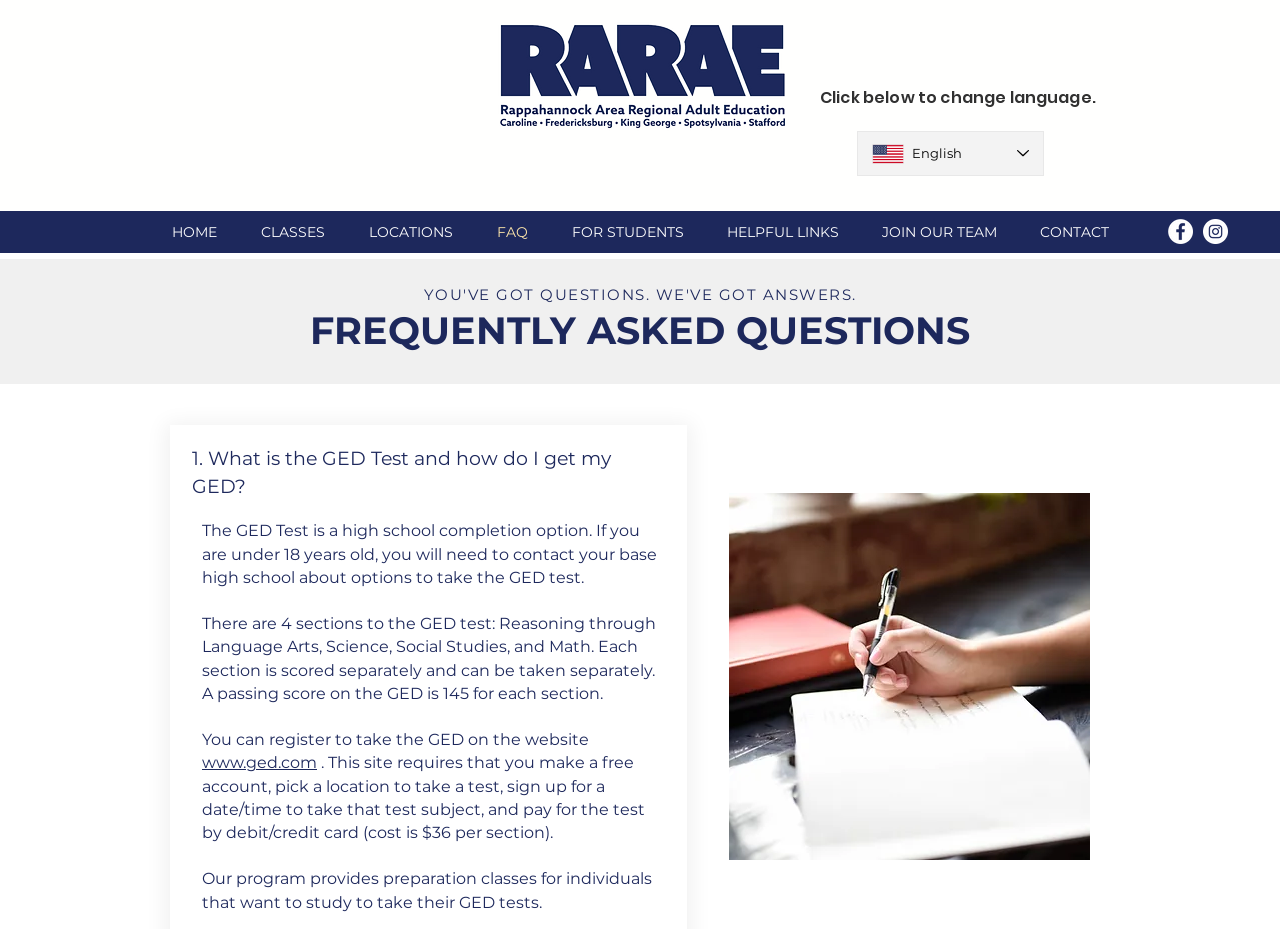Generate a thorough caption that explains the contents of the webpage.

The webpage is about RARAE, an organization that offers adult education classes. At the top left of the page, there is a logo image. Next to it, there is a language selector combobox with the option to select English. Below the logo, there is a heading that says "Click below to change language." 

On the top navigation bar, there are links to different sections of the website, including "HOME", "CLASSES", "LOCATIONS", "FAQ", "FOR STUDENTS", "HELPFUL LINKS", "JOIN OUR TEAM", and "CONTACT". 

On the top right corner, there is a social bar with links to Facebook and Instagram, each represented by an icon. 

The main content of the page is a FAQ section, with a heading that says "YOU'VE GOT QUESTIONS. WE'VE GOT ANSWERS." and a subheading that says "FREQUENTLY ASKED QUESTIONS". The first question is "What is the GED Test and how do I get my GED?", followed by a detailed answer that explains what the GED test is, how to take it, and how to prepare for it. The answer includes a link to the website www.ged.com. There is also an image on the right side of the page, which is an illustration by Hannah Olinger.